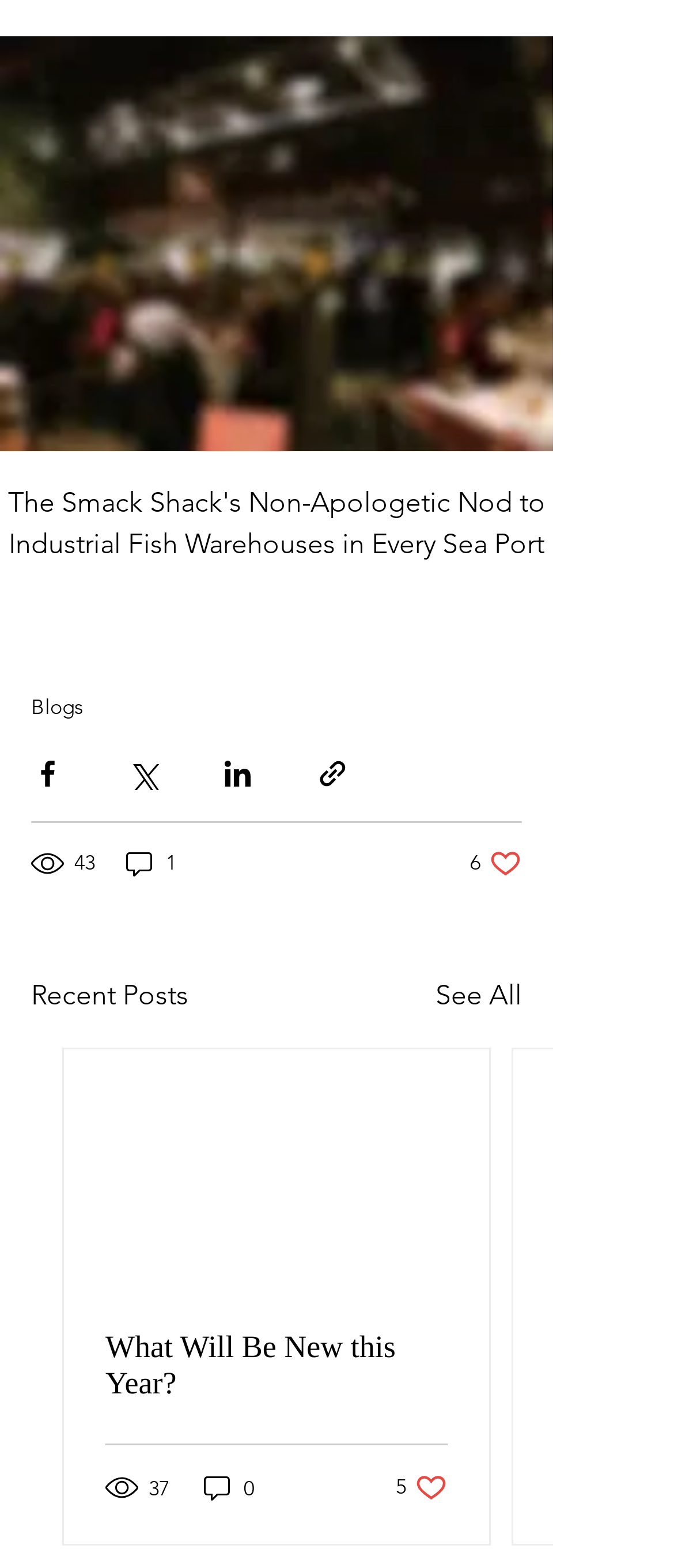Answer the question in a single word or phrase:
How many comments does the first article have?

1 comment